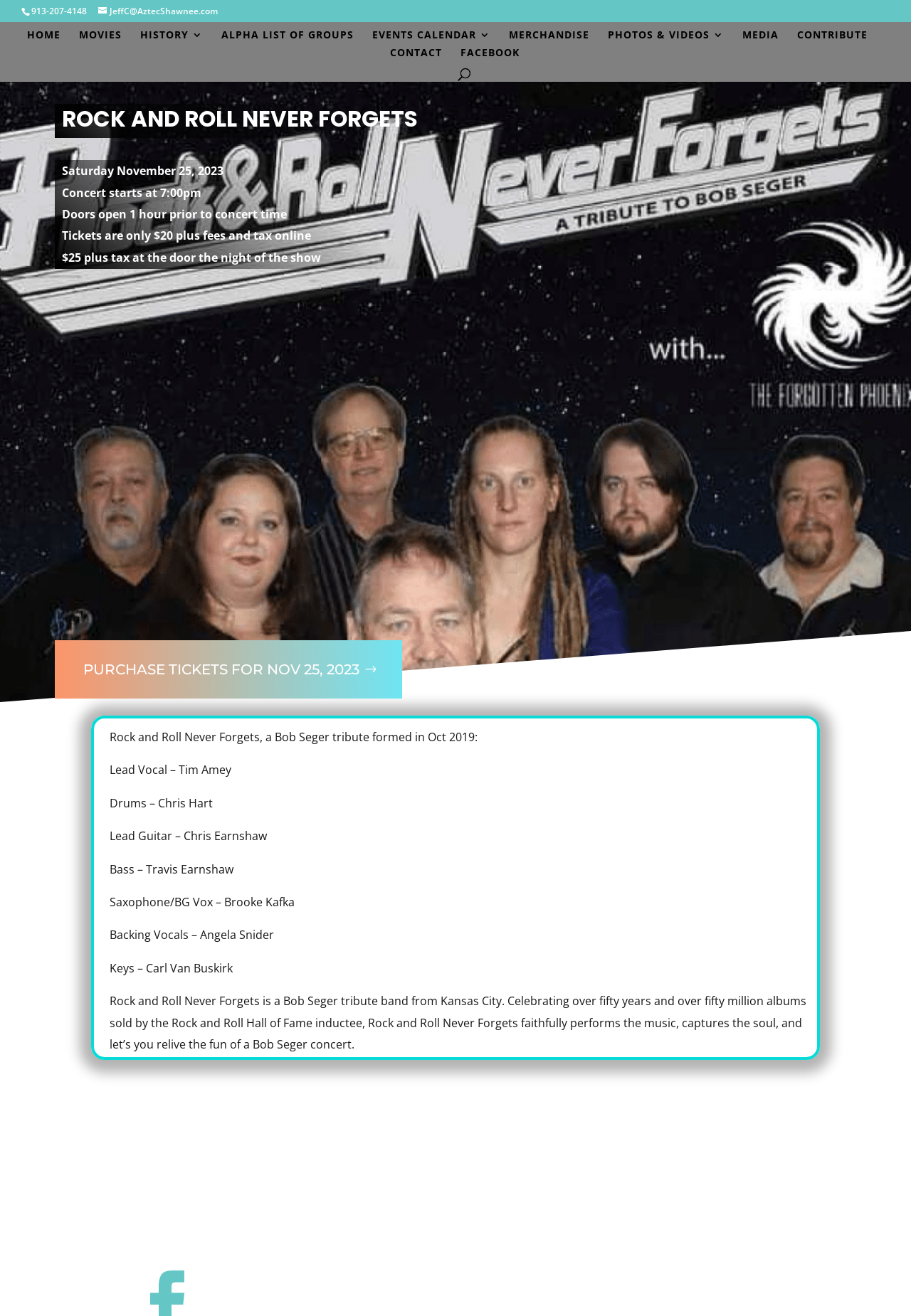Identify the bounding box coordinates for the UI element described as follows: "Photos & Videos". Ensure the coordinates are four float numbers between 0 and 1, formatted as [left, top, right, bottom].

[0.667, 0.023, 0.794, 0.036]